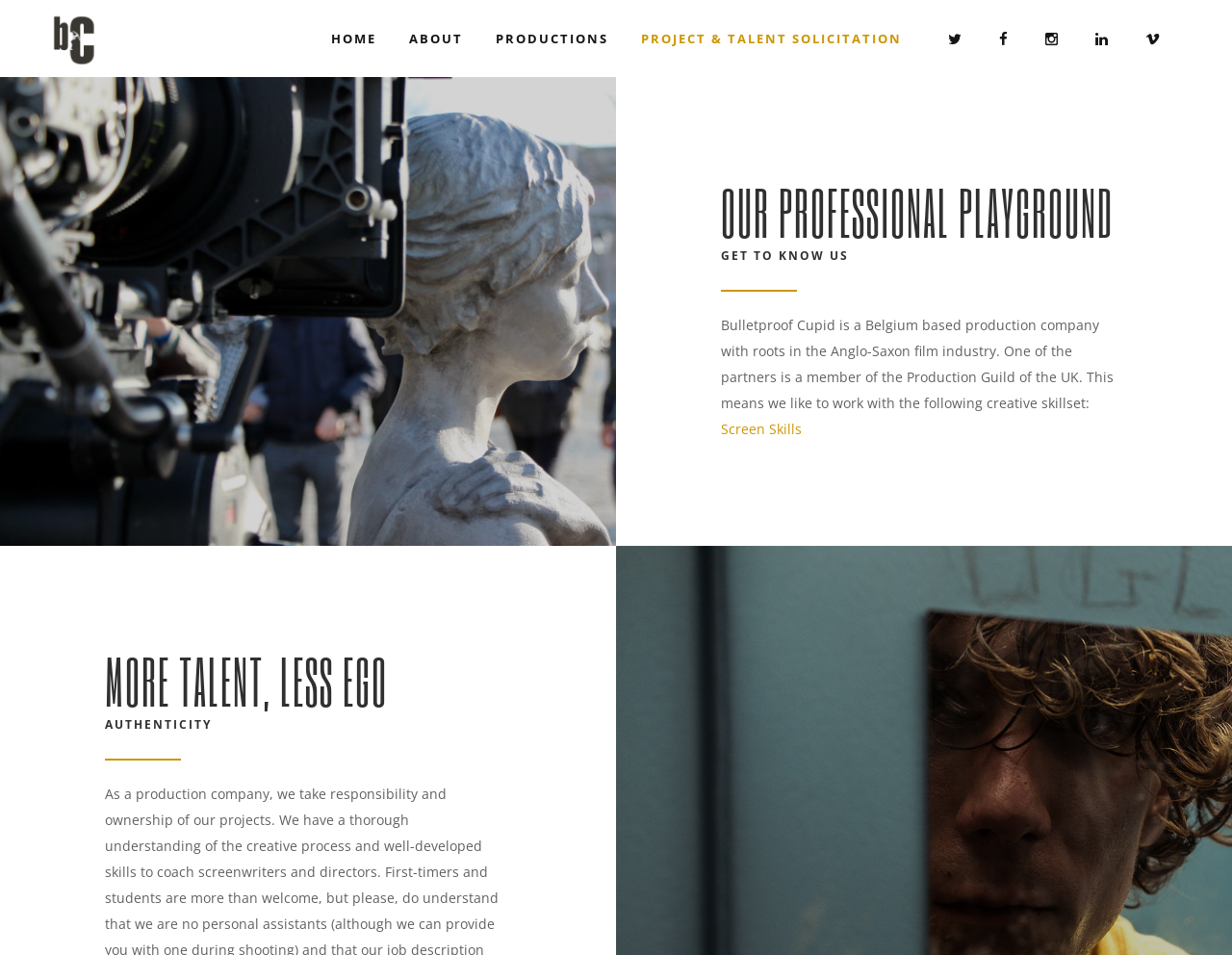Please find the bounding box for the following UI element description. Provide the coordinates in (top-left x, top-left y, bottom-right x, bottom-right y) format, with values between 0 and 1: Project & Talent Solicitation

[0.507, 0.0, 0.745, 0.081]